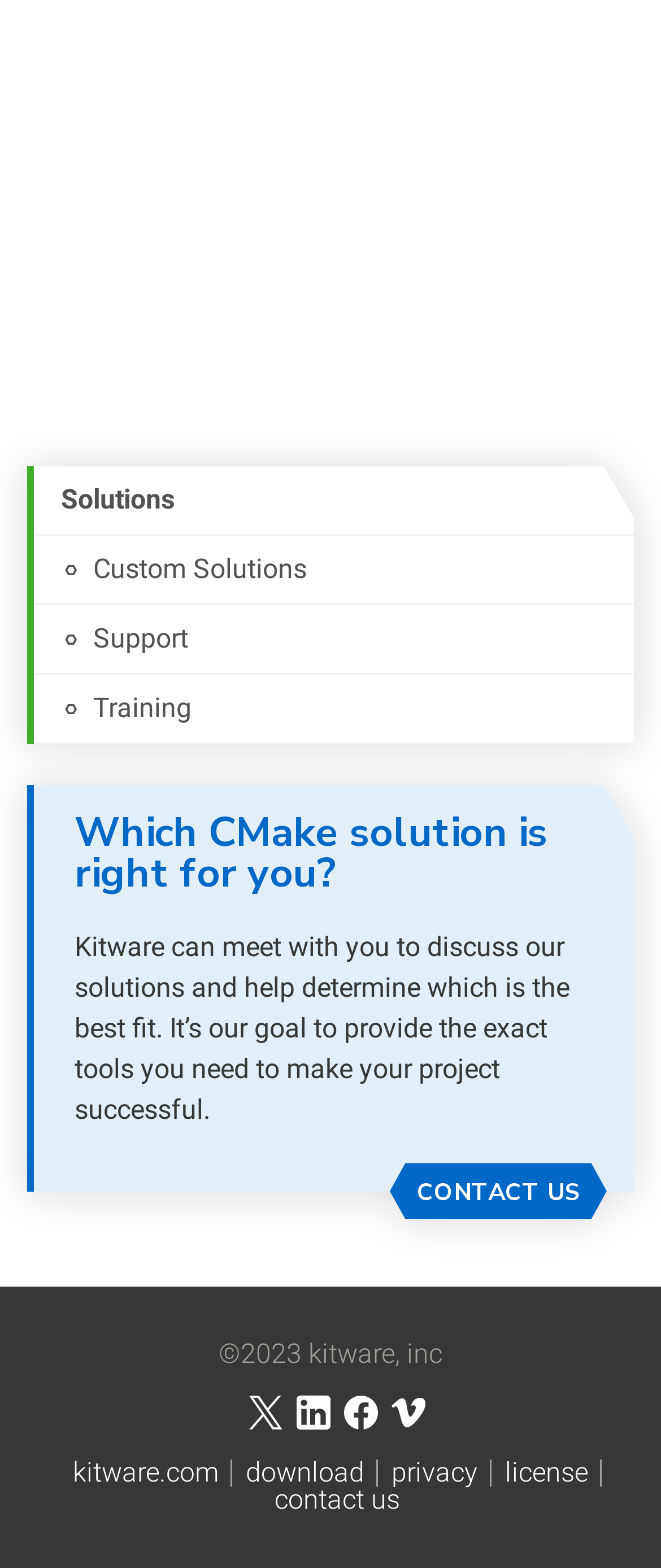Pinpoint the bounding box coordinates of the element that must be clicked to accomplish the following instruction: "Learn about training". The coordinates should be in the format of four float numbers between 0 and 1, i.e., [left, top, right, bottom].

[0.051, 0.43, 0.959, 0.475]